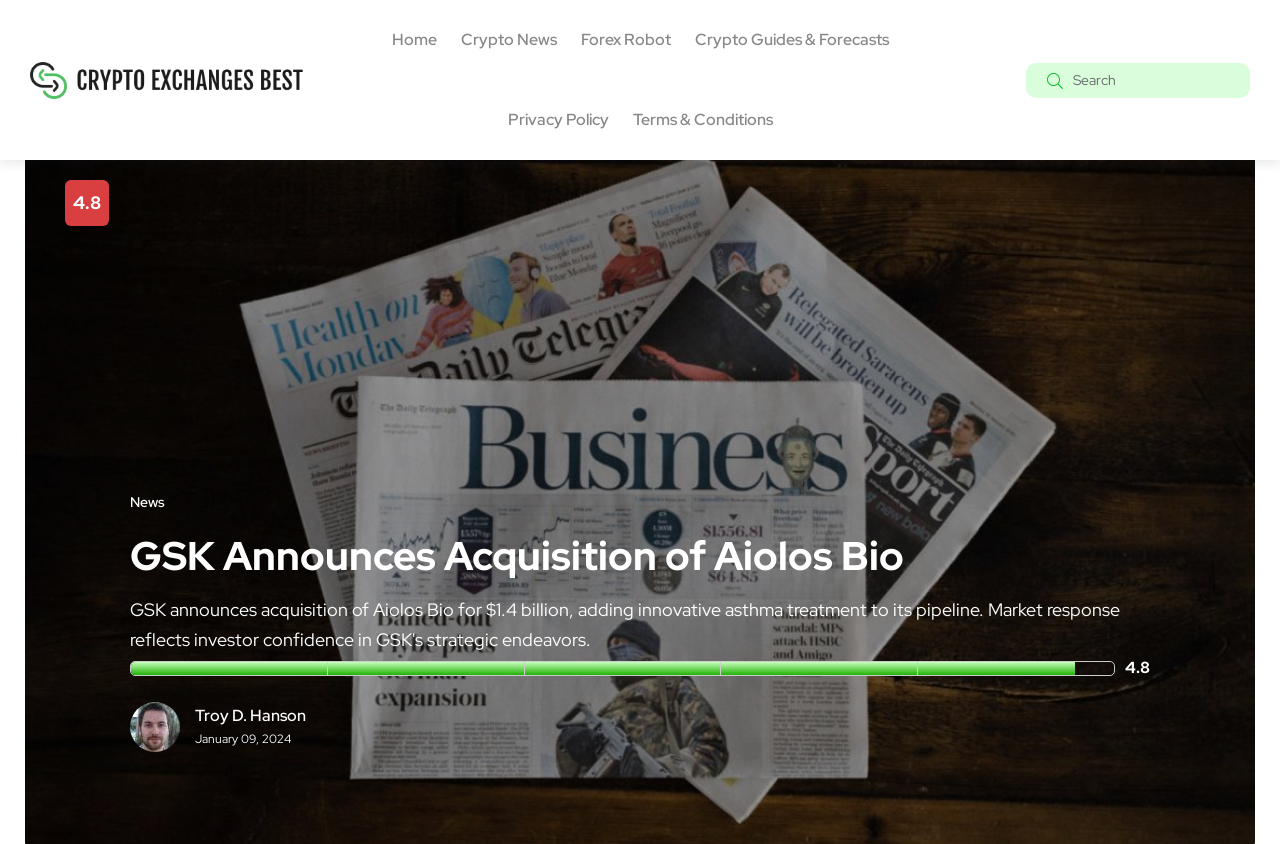Pinpoint the bounding box coordinates of the area that should be clicked to complete the following instruction: "Read Crypto News". The coordinates must be given as four float numbers between 0 and 1, i.e., [left, top, right, bottom].

[0.36, 0.0, 0.435, 0.095]